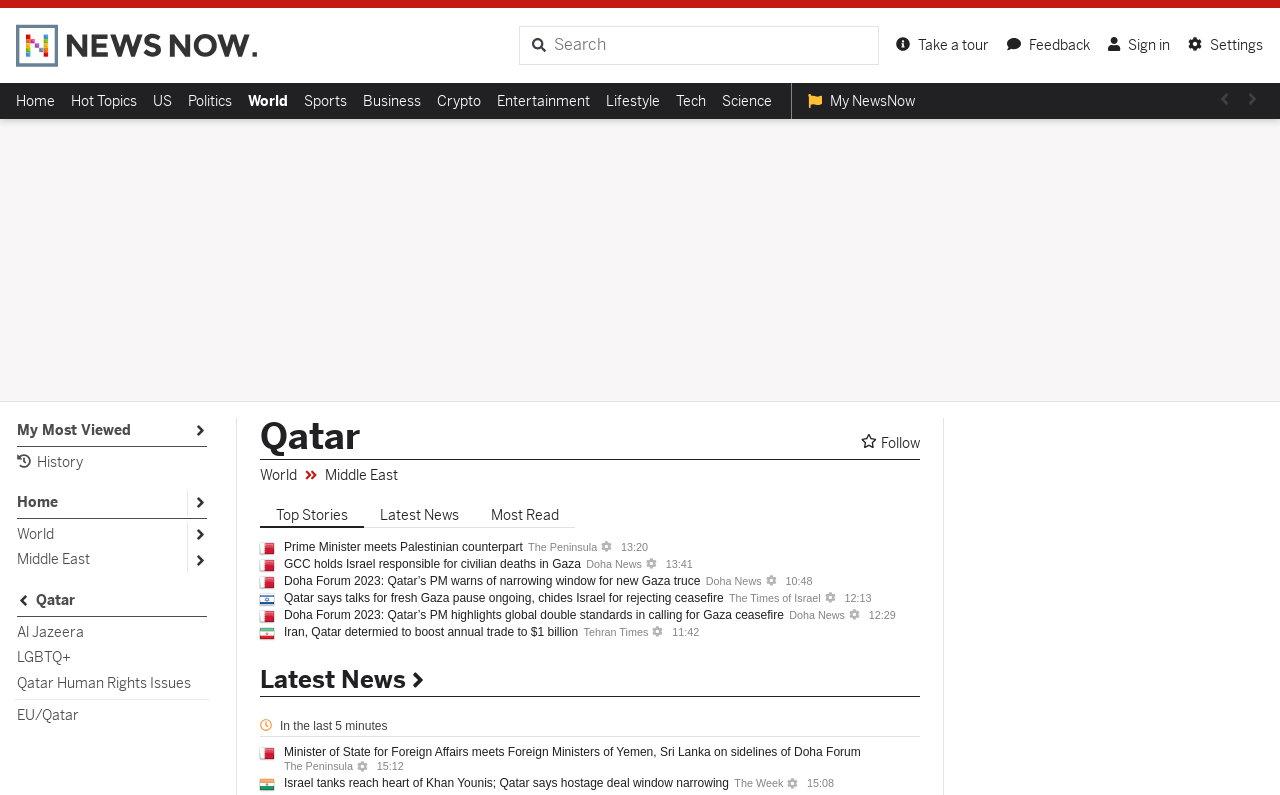Please determine the bounding box coordinates of the element's region to click in order to carry out the following instruction: "Read latest news". The coordinates should be four float numbers between 0 and 1, i.e., [left, top, right, bottom].

[0.203, 0.522, 0.281, 0.577]